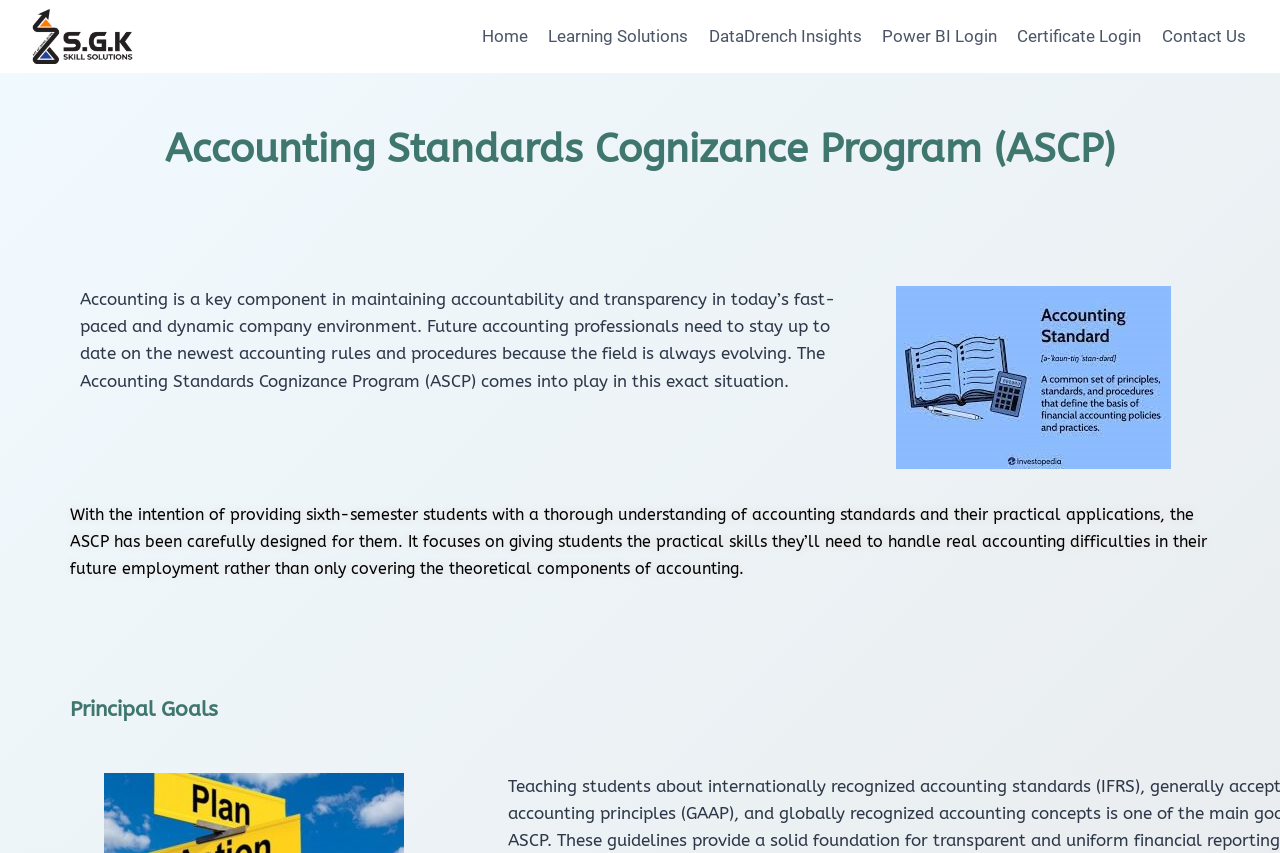Please examine the image and answer the question with a detailed explanation:
What is the target audience of the Accounting Standards Cognizance Program?

I found a StaticText element that describes the target audience of the Accounting Standards Cognizance Program. According to the text, the ASCP has been carefully designed for sixth-semester students with the intention of providing them with a thorough understanding of accounting standards and their practical applications.